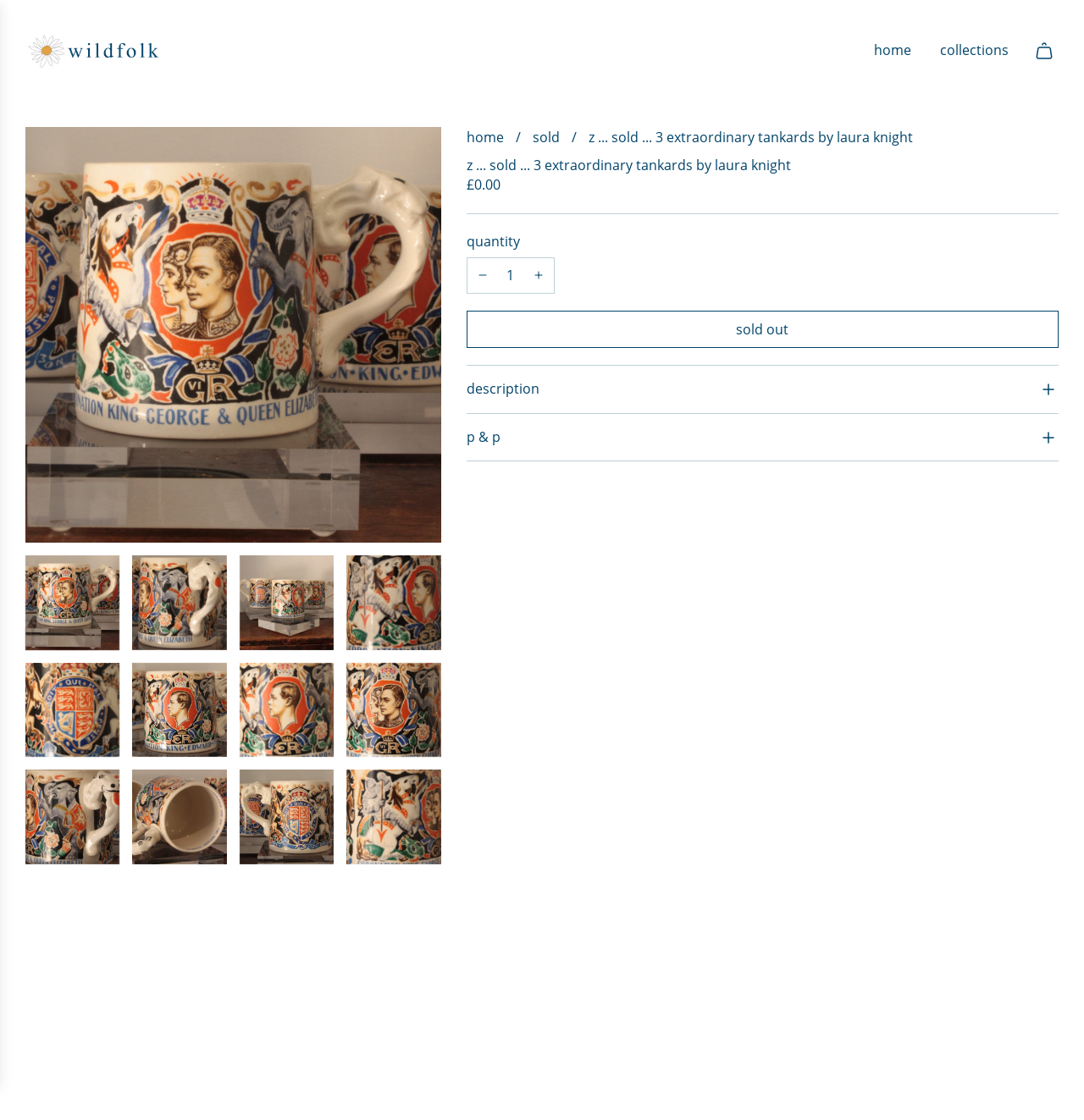Show the bounding box coordinates for the element that needs to be clicked to execute the following instruction: "Click the 'wild folk' link". Provide the coordinates in the form of four float numbers between 0 and 1, i.e., [left, top, right, bottom].

[0.023, 0.026, 0.212, 0.064]